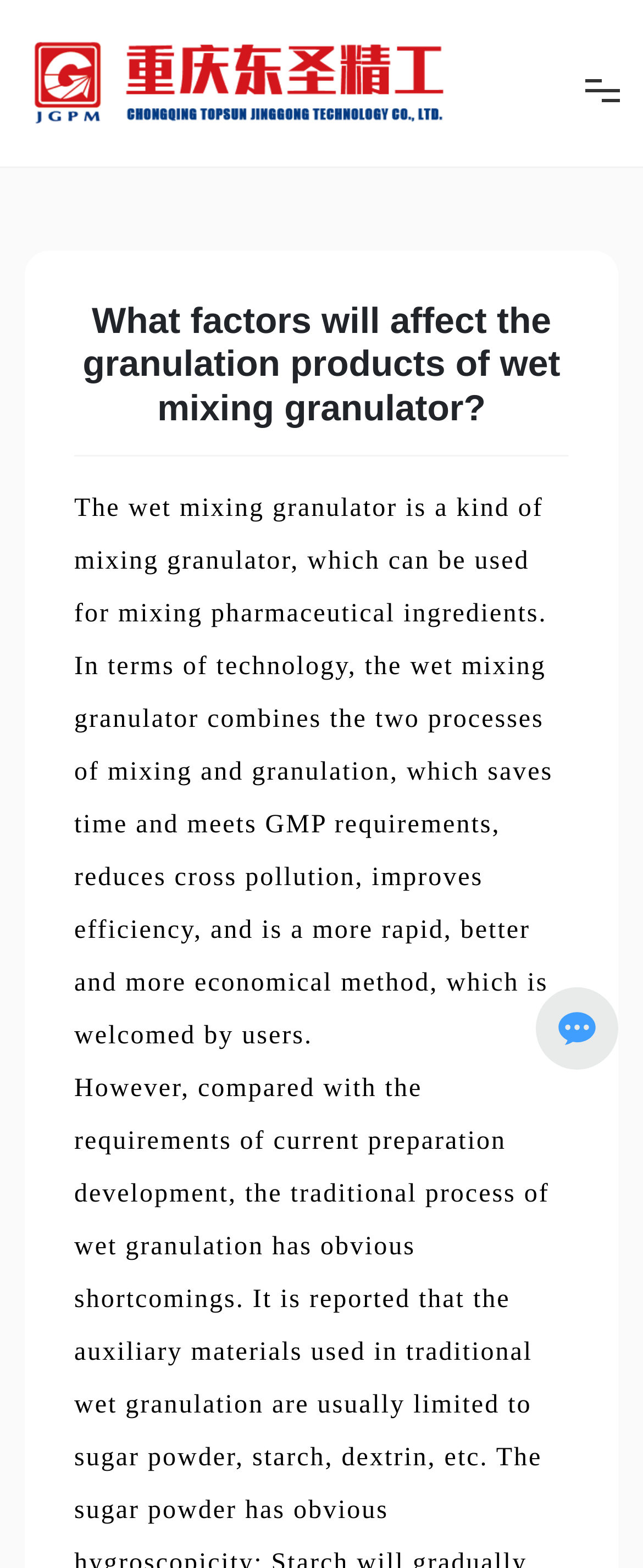Please provide the bounding box coordinates for the element that needs to be clicked to perform the instruction: "view products". The coordinates must consist of four float numbers between 0 and 1, formatted as [left, top, right, bottom].

[0.754, 0.204, 0.92, 0.33]